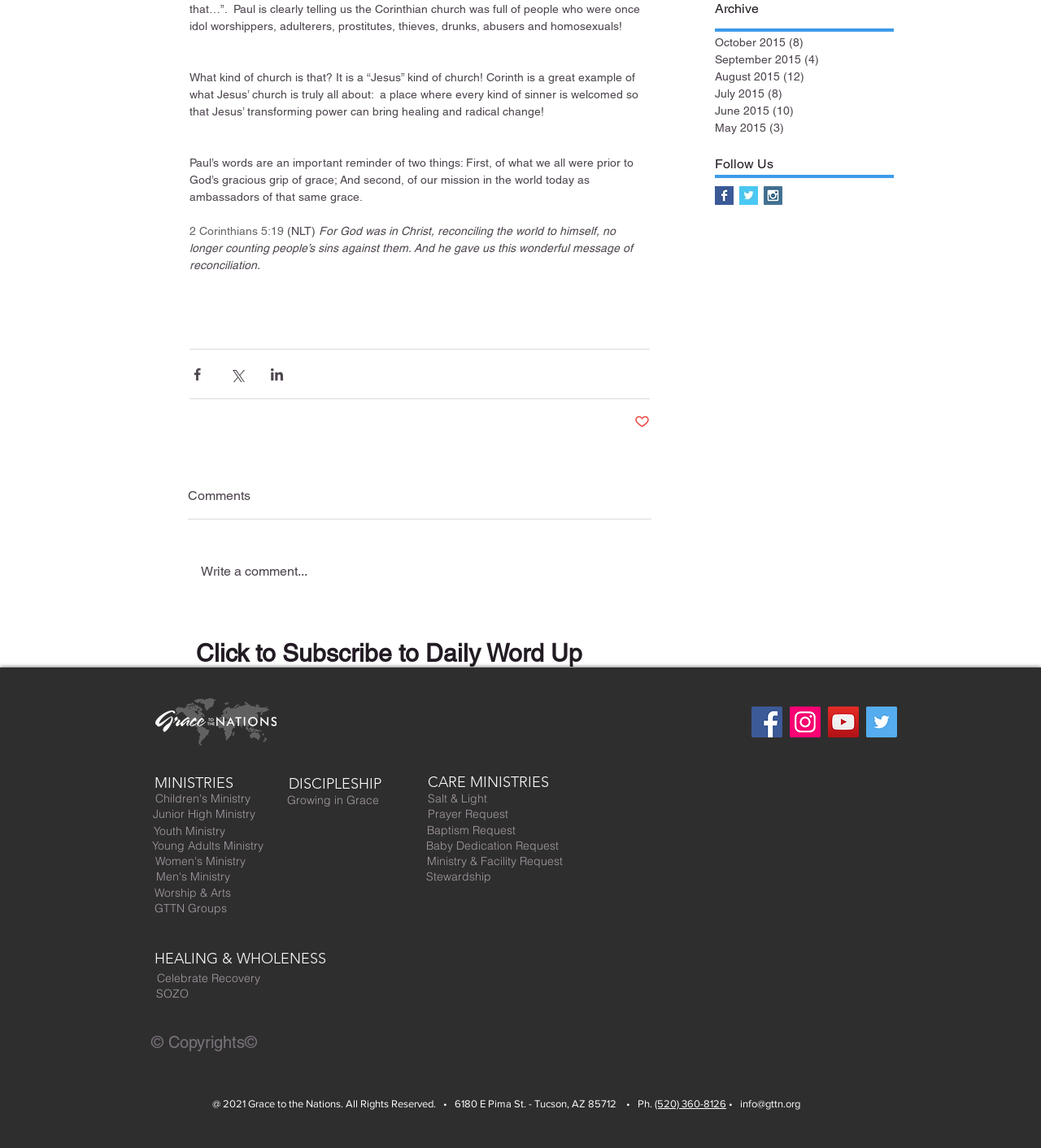Identify the bounding box of the HTML element described here: "July 2015 (8) 8 posts". Provide the coordinates as four float numbers between 0 and 1: [left, top, right, bottom].

[0.687, 0.074, 0.851, 0.089]